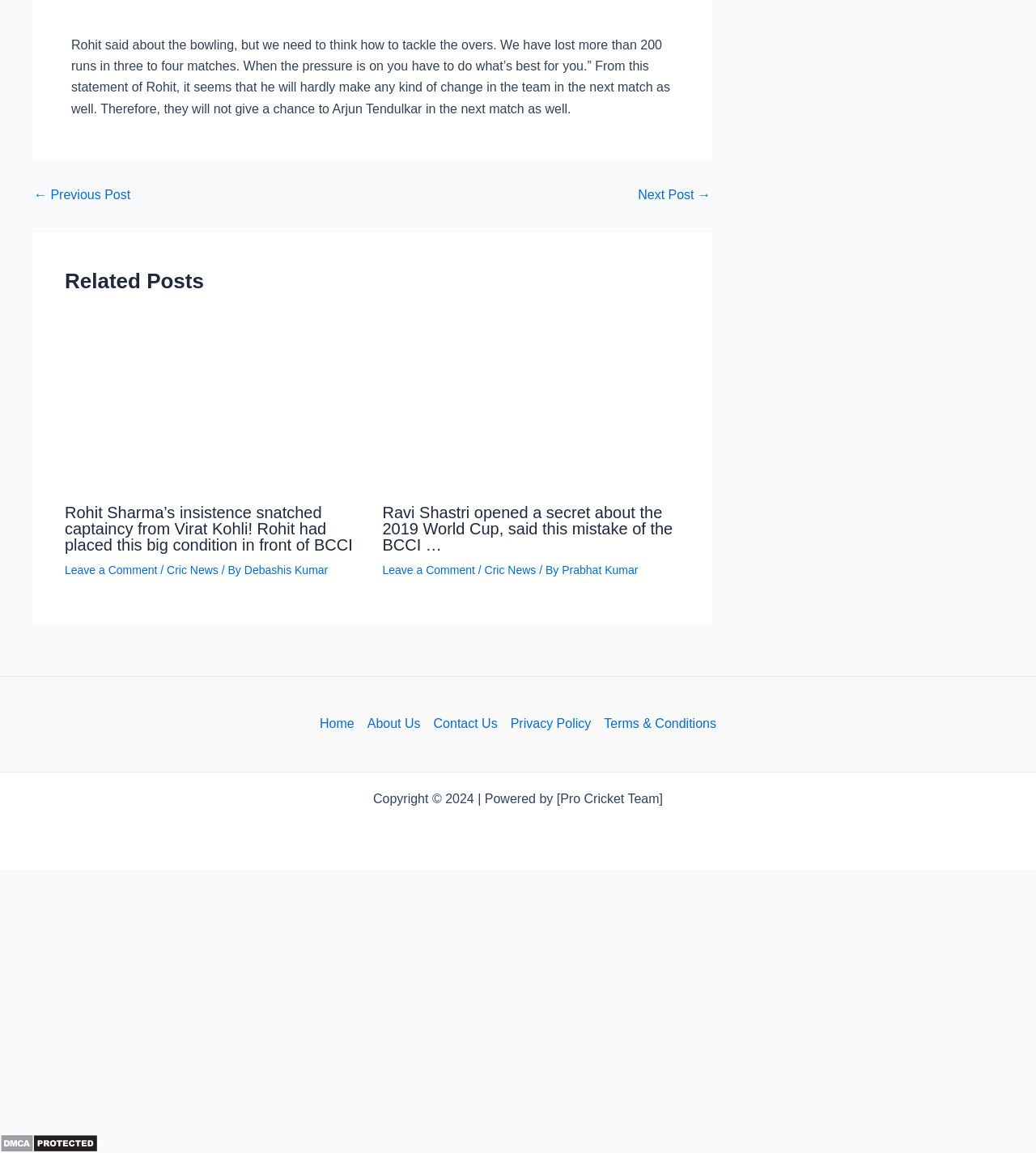What is the name of the author of the first related post?
From the image, respond using a single word or phrase.

Debashis Kumar